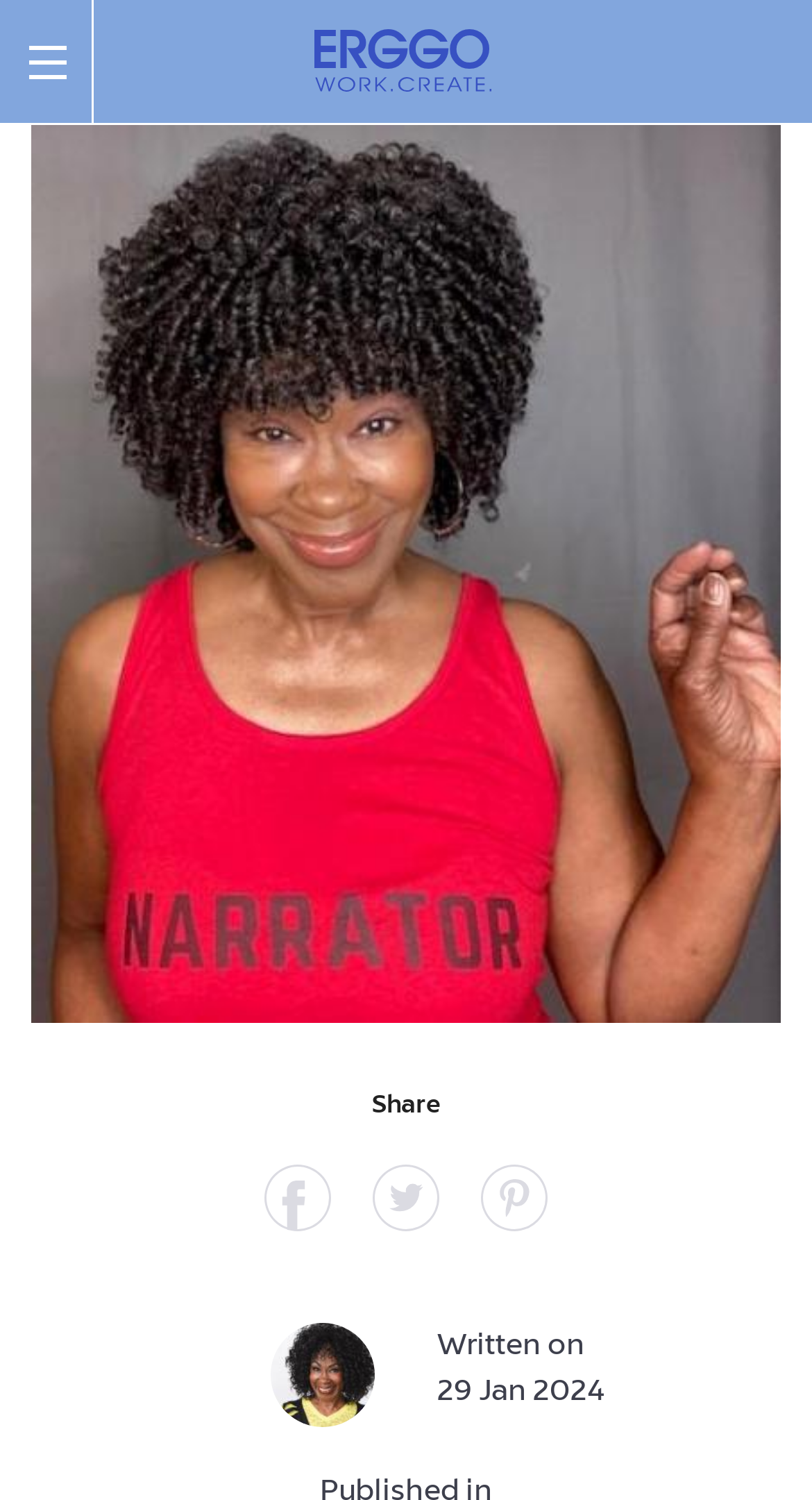Is there an avatar image on the webpage?
Give a one-word or short-phrase answer derived from the screenshot.

Yes